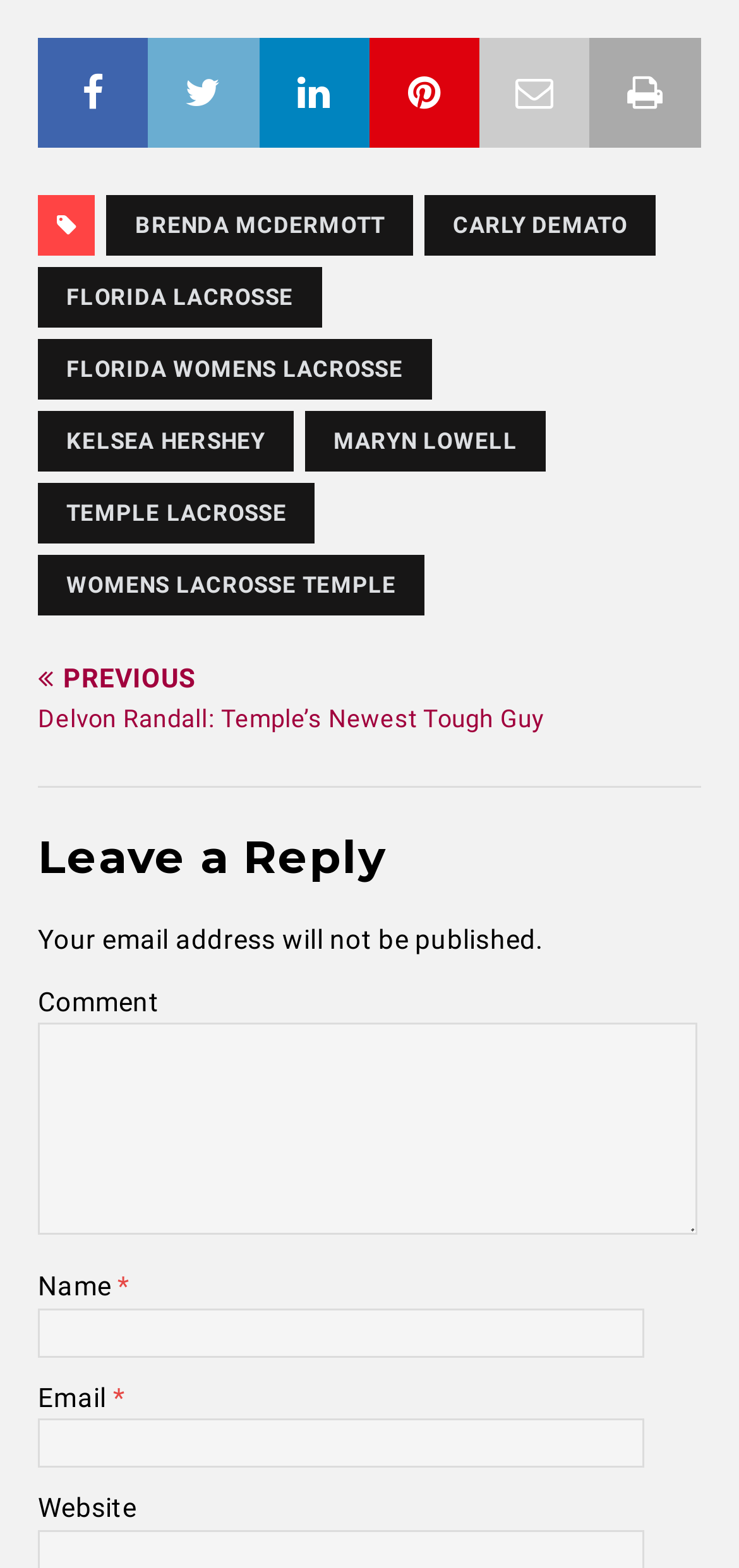What is the purpose of the text box at the bottom?
Please describe in detail the information shown in the image to answer the question.

I noticed a textbox element with the label 'Comment' at coordinates [0.051, 0.652, 0.944, 0.788]. This, along with the presence of other form elements like 'Name' and 'Email', suggests that the purpose of this textbox is to enter a comment.